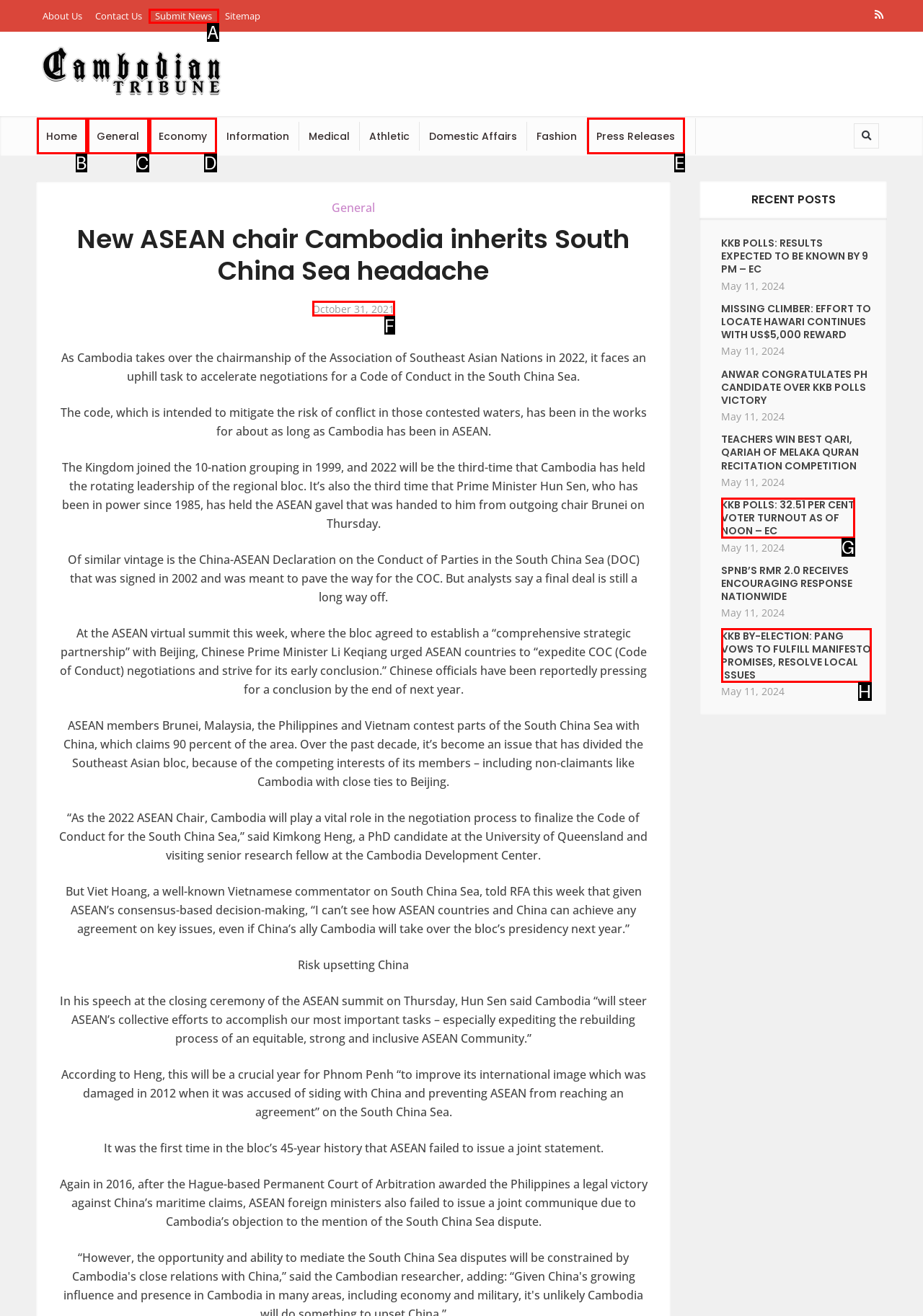From the options presented, which lettered element matches this description: October 31, 2021
Reply solely with the letter of the matching option.

F